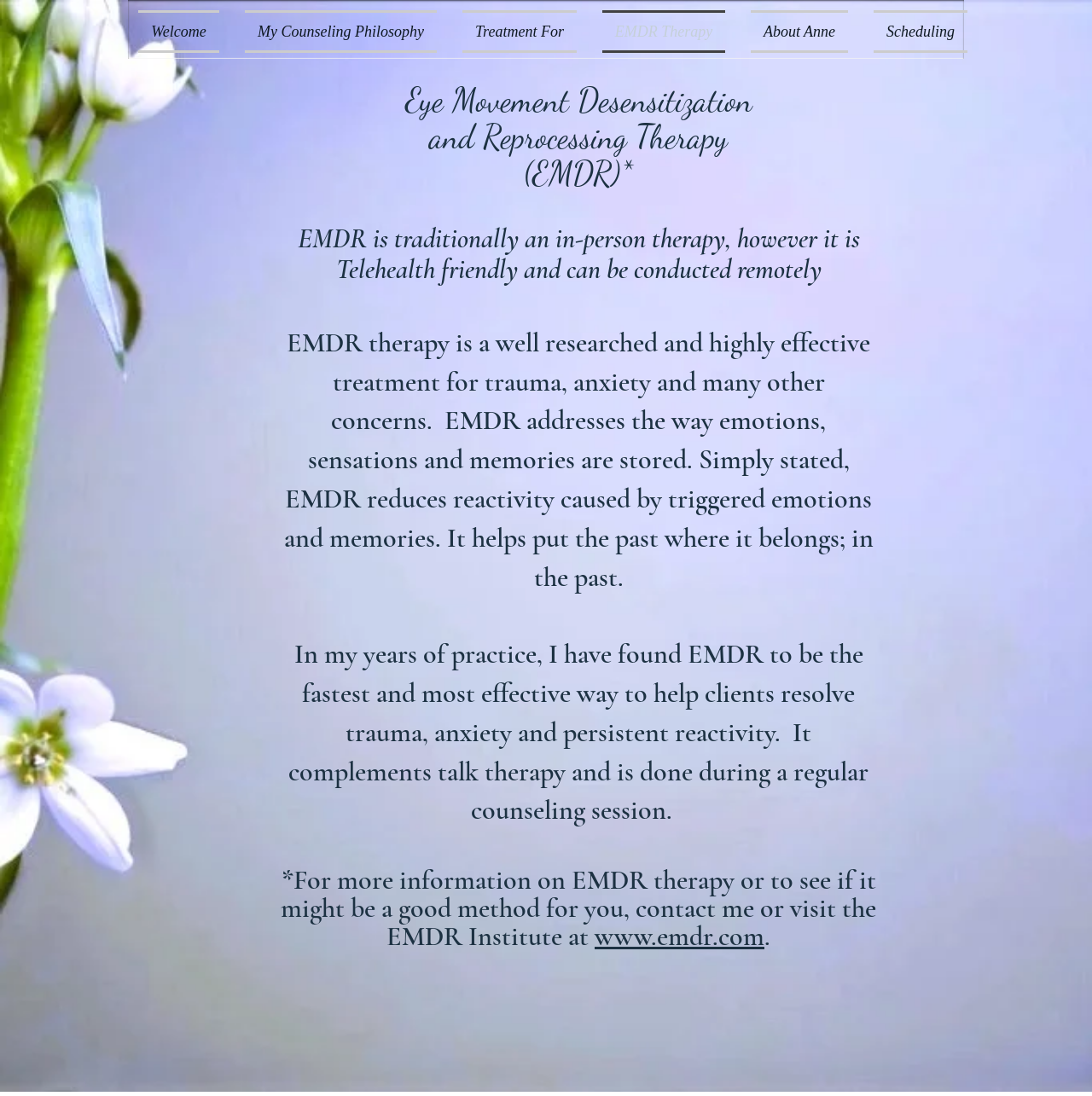Find the bounding box coordinates of the UI element according to this description: "Steve Paul Sounds".

None